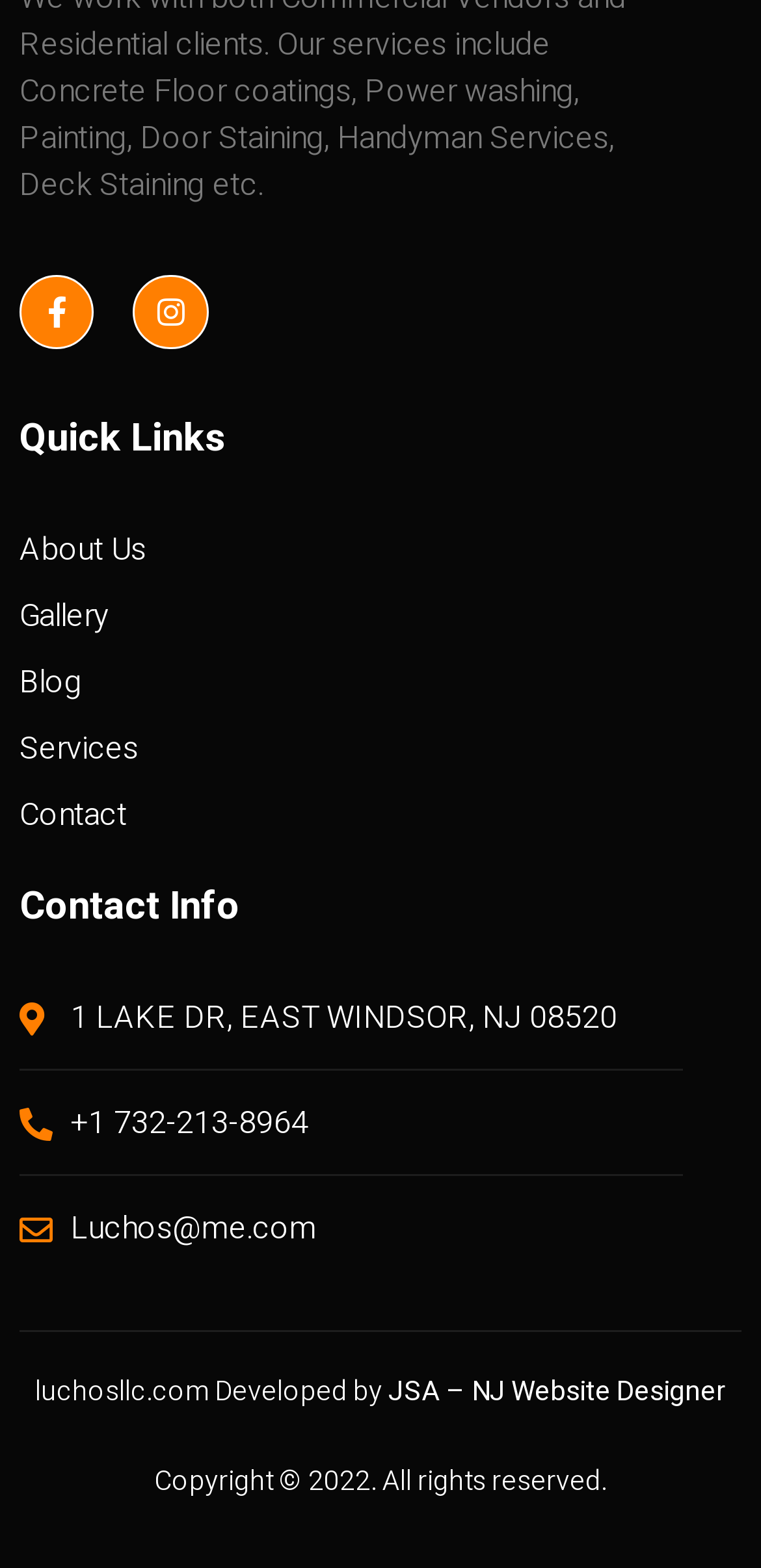Specify the bounding box coordinates of the element's area that should be clicked to execute the given instruction: "Call the phone number". The coordinates should be four float numbers between 0 and 1, i.e., [left, top, right, bottom].

[0.026, 0.702, 0.974, 0.732]